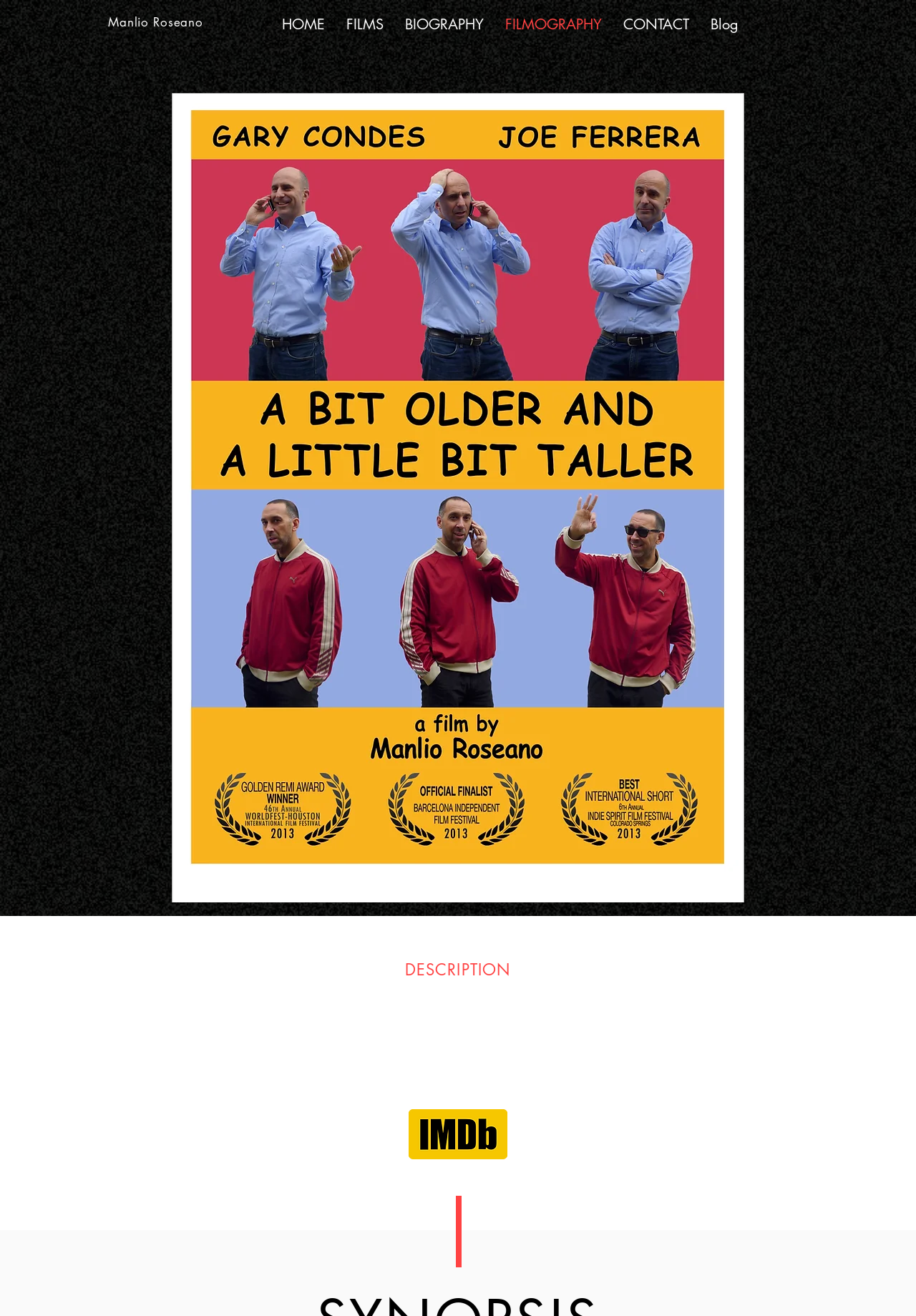Craft a detailed narrative of the webpage's structure and content.

The webpage is about a short film titled "A bit older and a little bit taller" by Manlio Roseano, a film maker from Germany. At the top left, there is a heading with the film maker's name, "Manlio Roseano", which is also a link. 

Below the film maker's name, there is a navigation menu with seven links: "HOME", "FILMS", "BIOGRAPHY", "FILMOGRAPHY", "CONTACT", "Blog", and an indication of a hidden sub-menu. These links are positioned horizontally across the top of the page.

On the left side of the page, there is a large poster image of the film, taking up most of the vertical space. 

In the middle of the page, there is a section with a heading "DESCRIPTION". Below this heading, there are two paragraphs of text. The first paragraph describes the film, stating it is 12 minutes long, in 4K and color, and was produced in 2012 at The Actors Temple. The second paragraph mentions that Manlio Roseano is the producer and director of the film.

At the bottom right of the page, there is a link to IMDB, represented by the IMDB logo image.